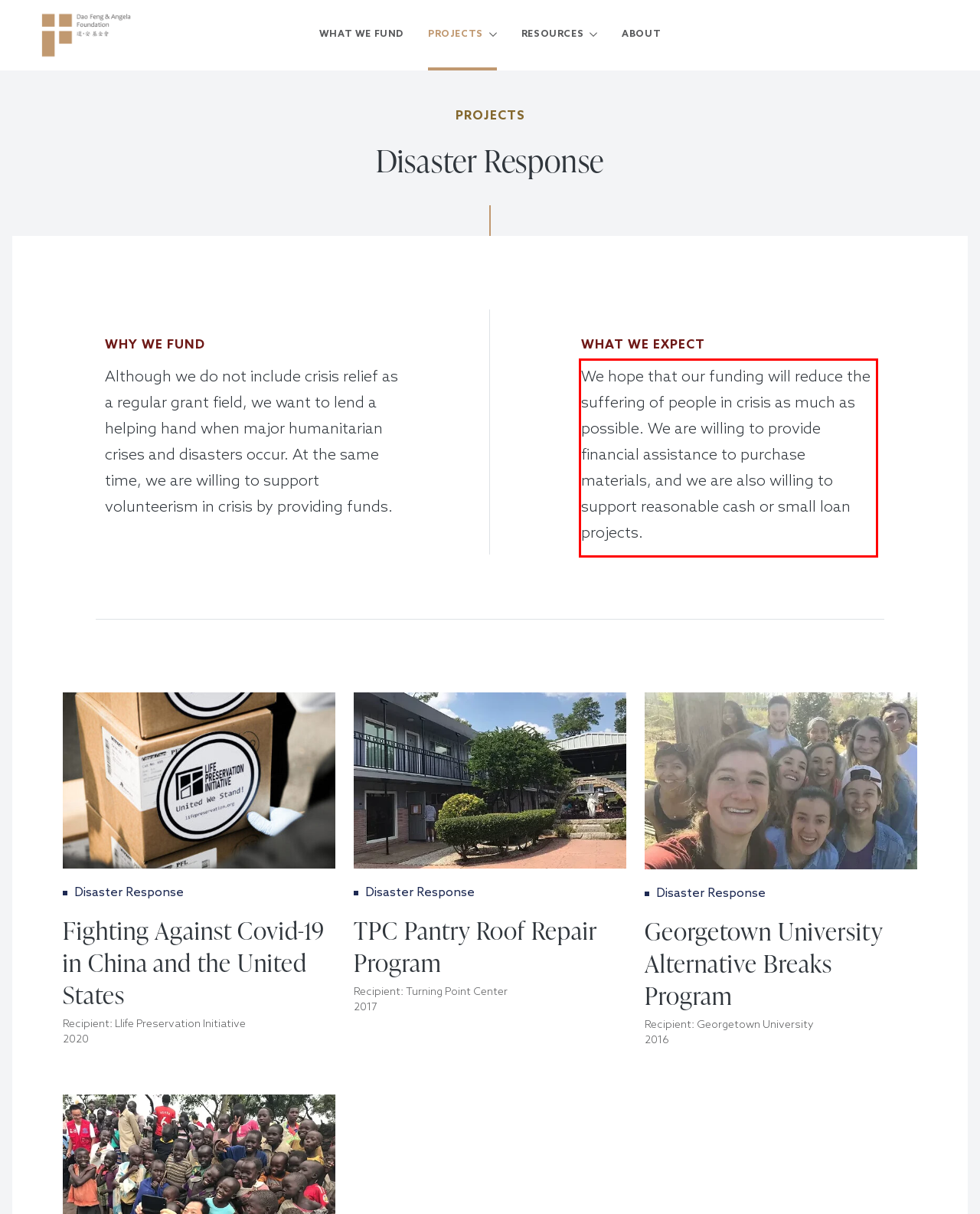Analyze the red bounding box in the provided webpage screenshot and generate the text content contained within.

We hope that our funding will reduce the suffering of people in crisis as much as possible. We are willing to provide financial assistance to purchase materials, and we are also willing to support reasonable cash or small loan projects.